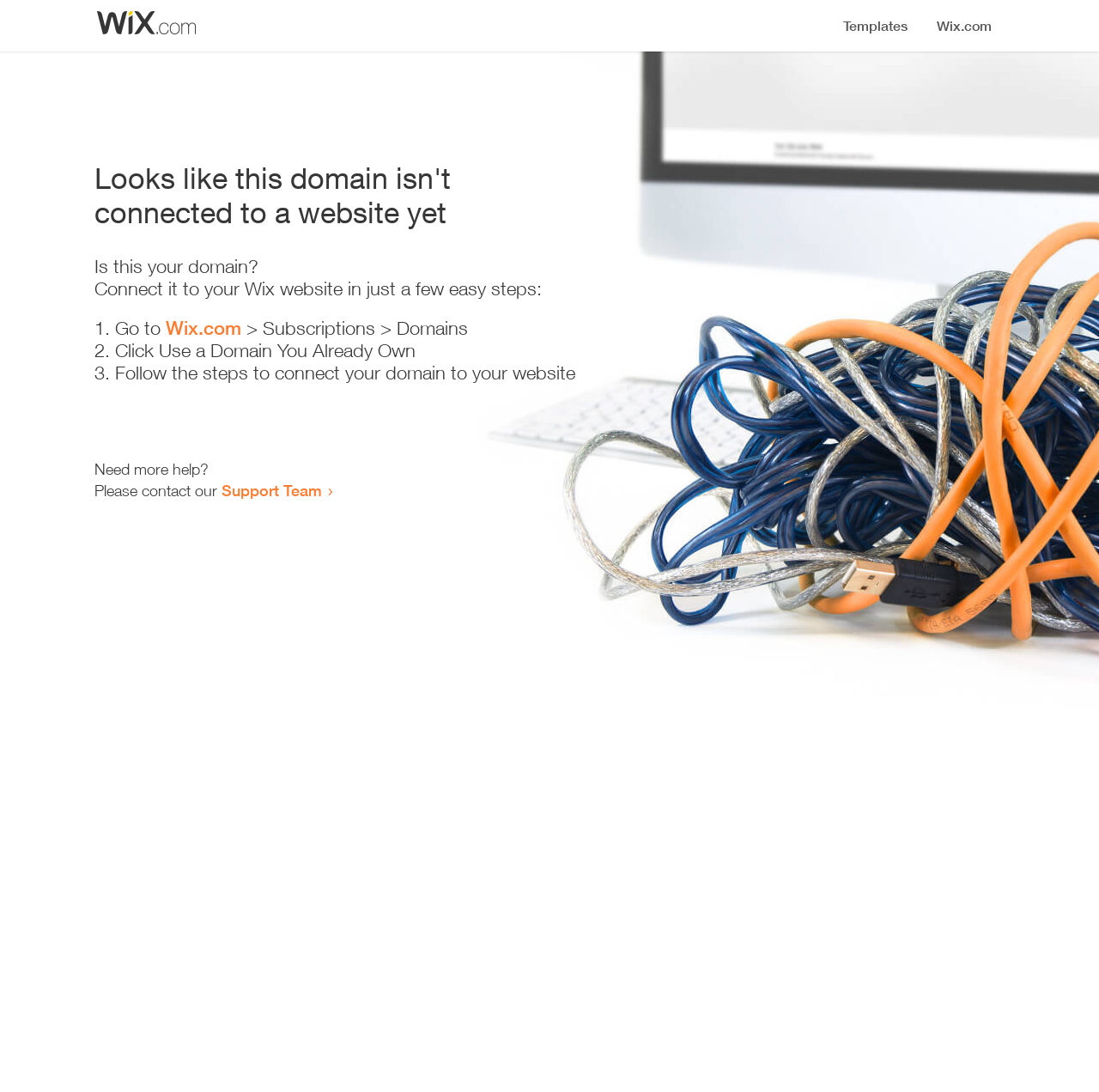Provide a short, one-word or phrase answer to the question below:
What is the purpose of the provided steps?

Connect domain to website